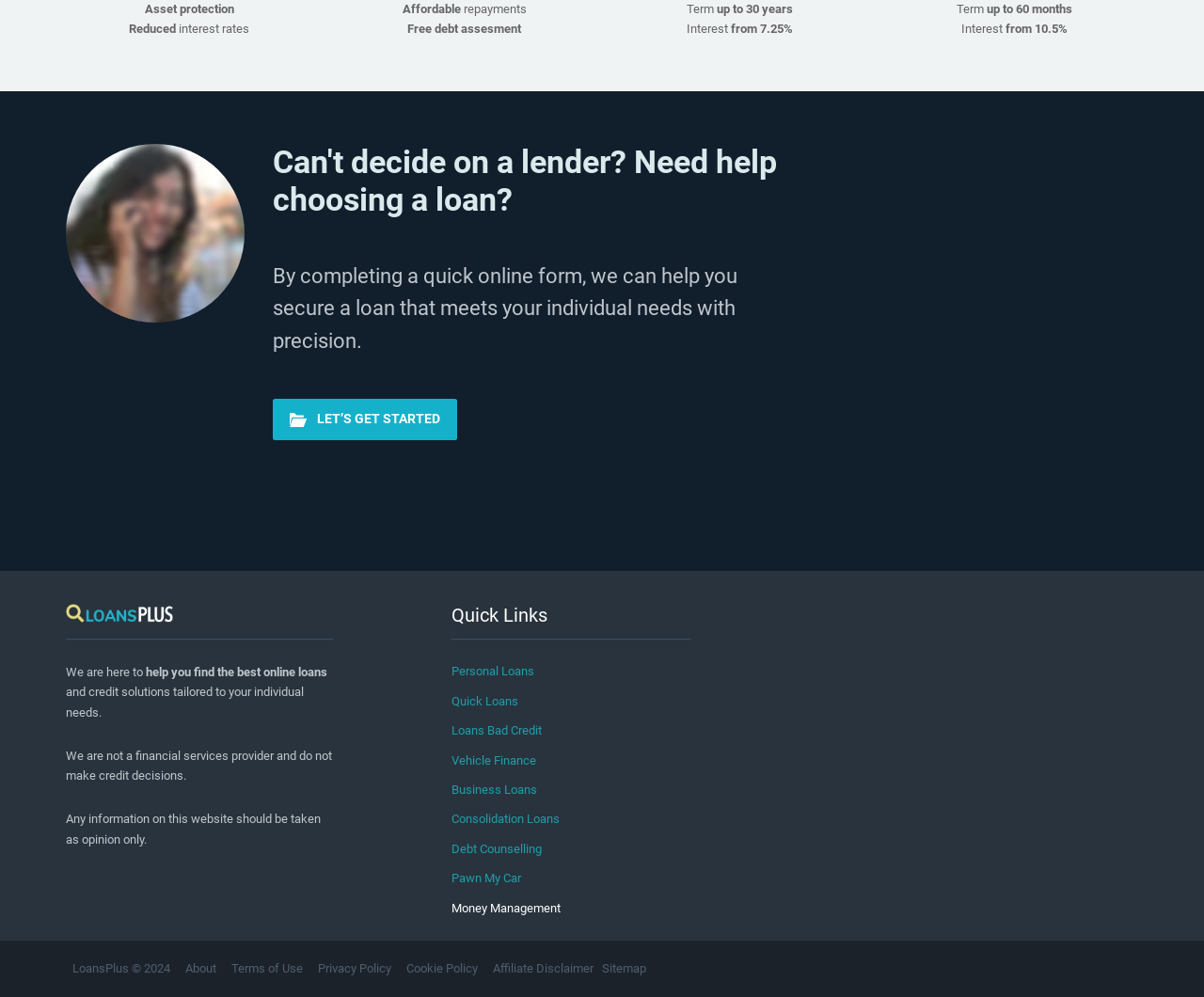Given the webpage screenshot and the description, determine the bounding box coordinates (top-left x, top-left y, bottom-right x, bottom-right y) that define the location of the UI element matching this description: Affiliate Disclaimer

[0.409, 0.964, 0.493, 0.979]